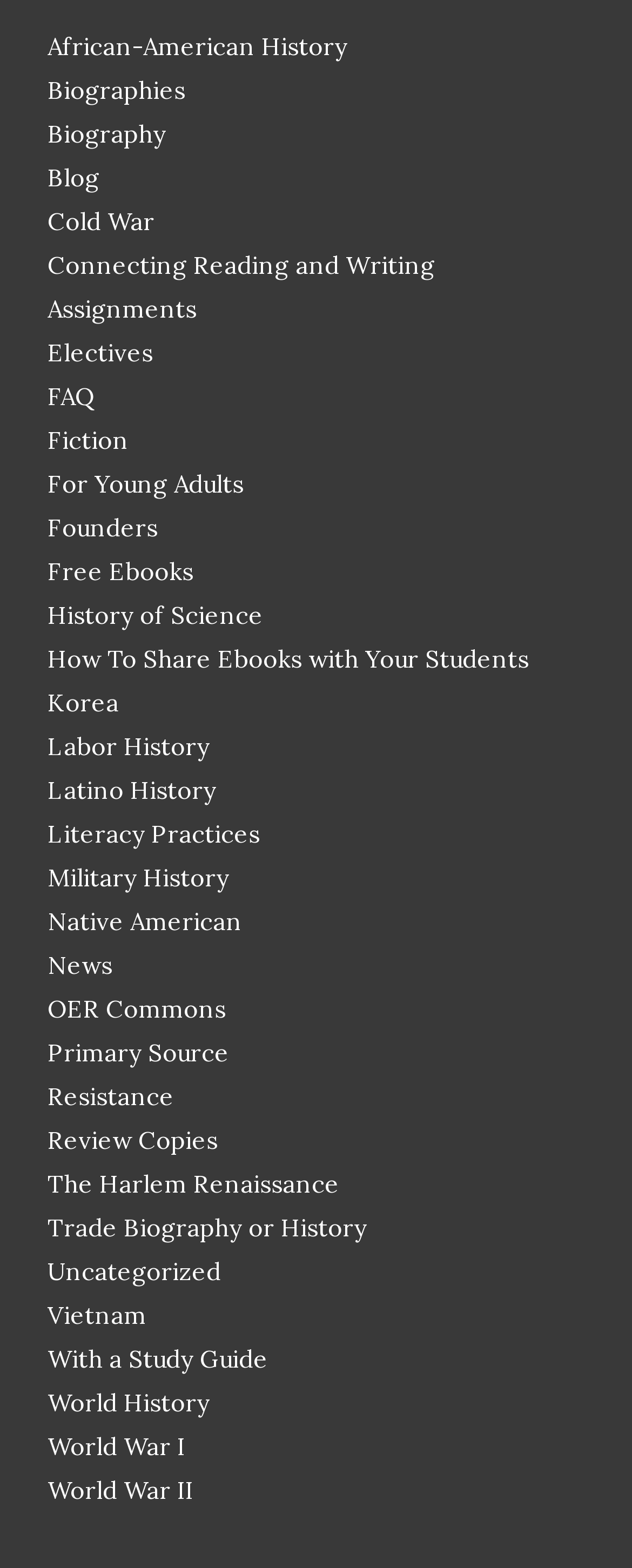What is the purpose of the 'How To Share Ebooks with Your Students' link?
Based on the screenshot, respond with a single word or phrase.

Guidance on sharing ebooks